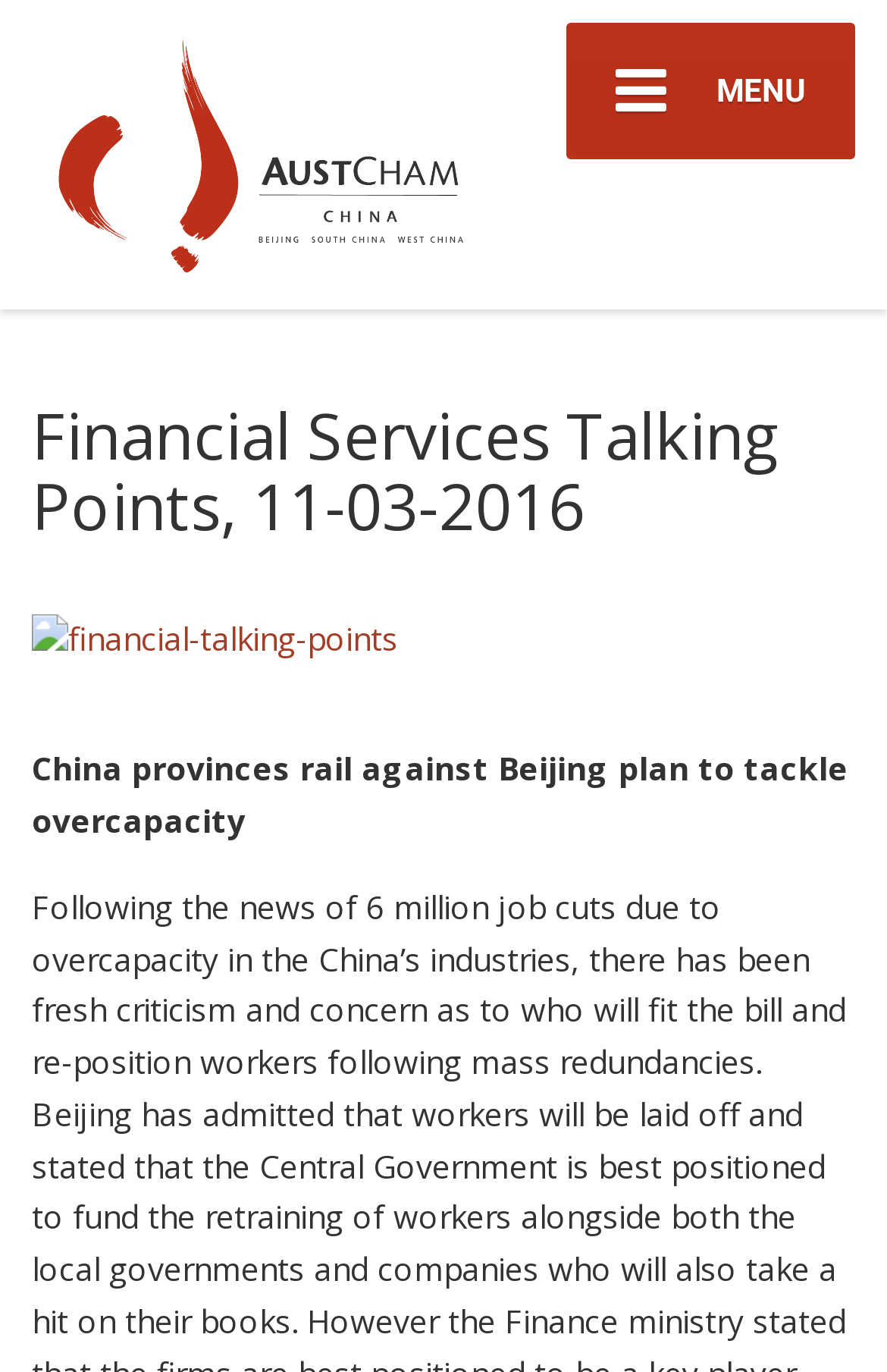Please provide a one-word or phrase answer to the question: 
What is the topic of the article below the header?

China provinces